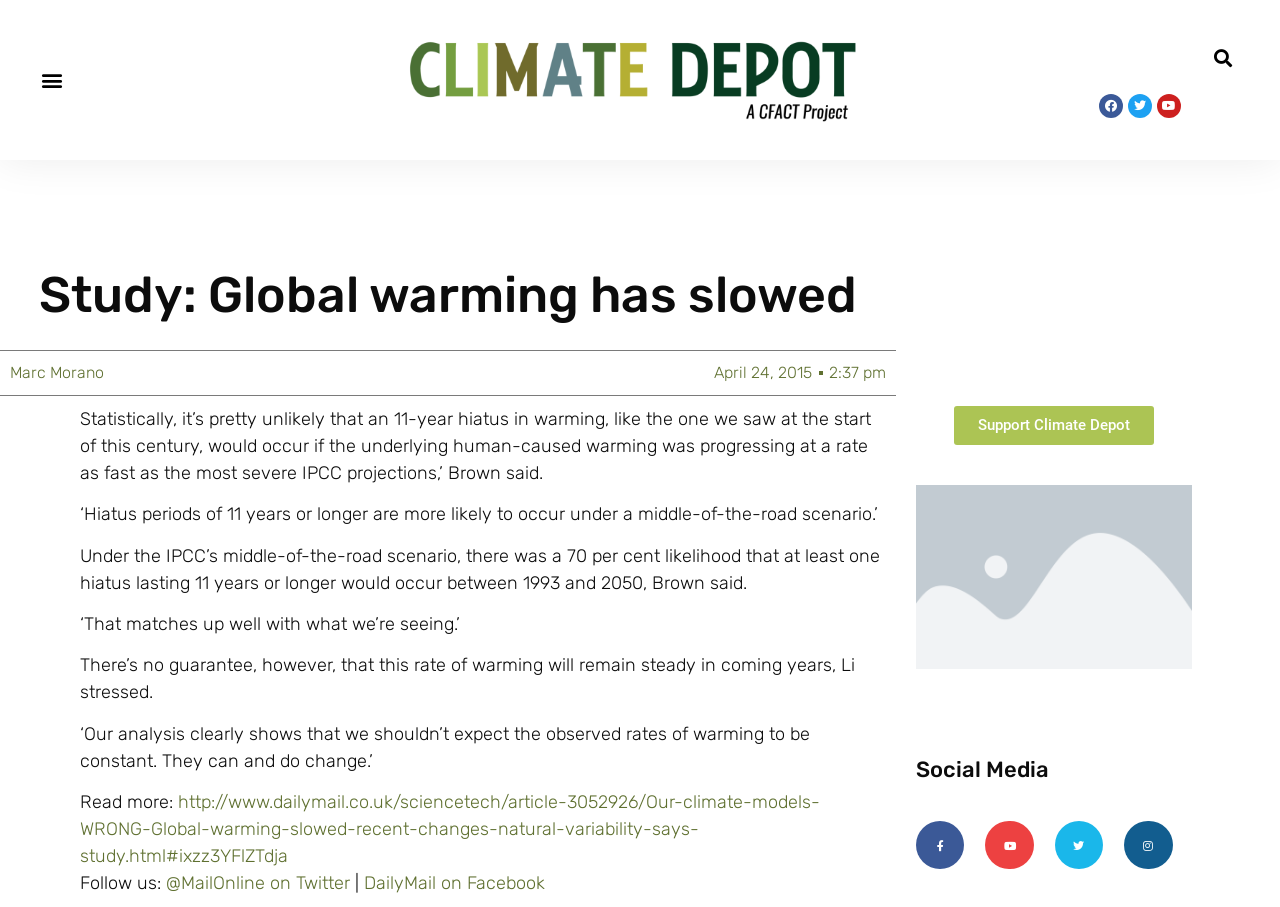Please respond to the question with a concise word or phrase:
What is the likelihood of a hiatus lasting 11 years or longer under the IPCC's middle-of-the-road scenario?

70 per cent